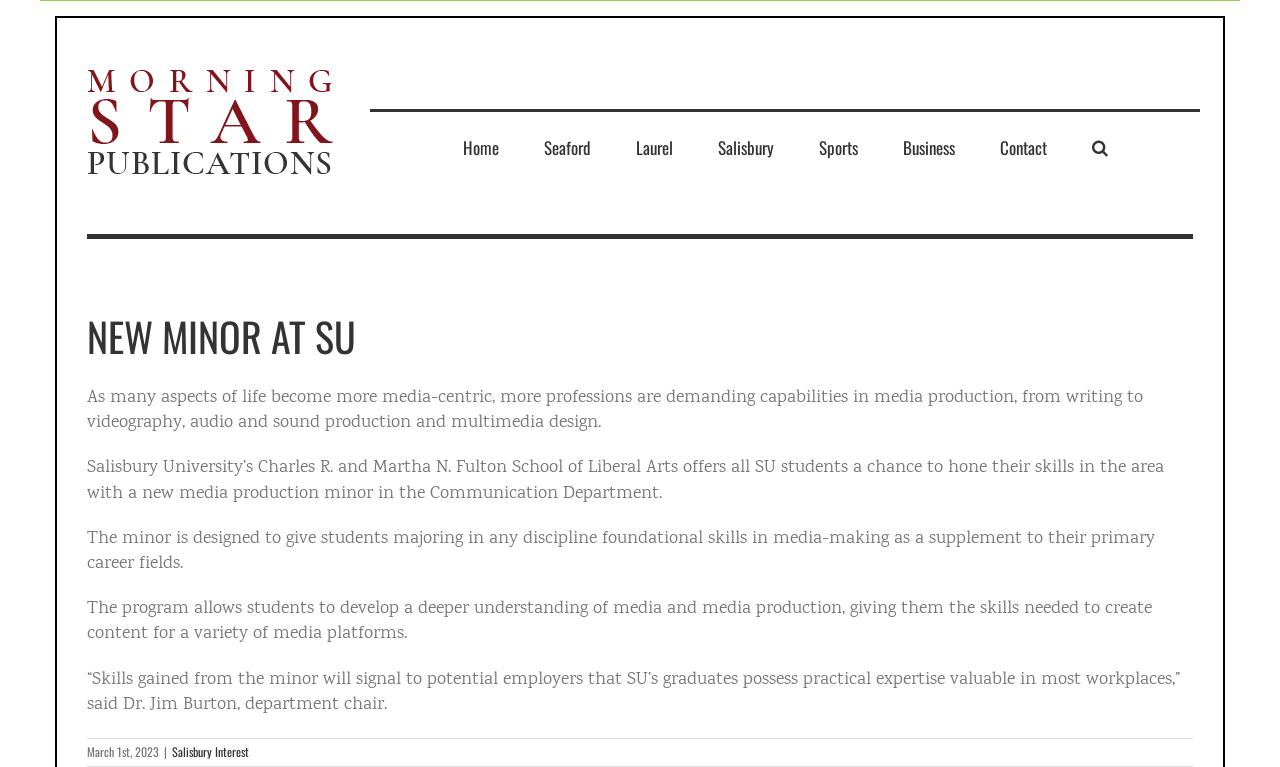Provide the bounding box coordinates for the area that should be clicked to complete the instruction: "Click the Morning Star Publications Logo".

[0.068, 0.083, 0.266, 0.24]